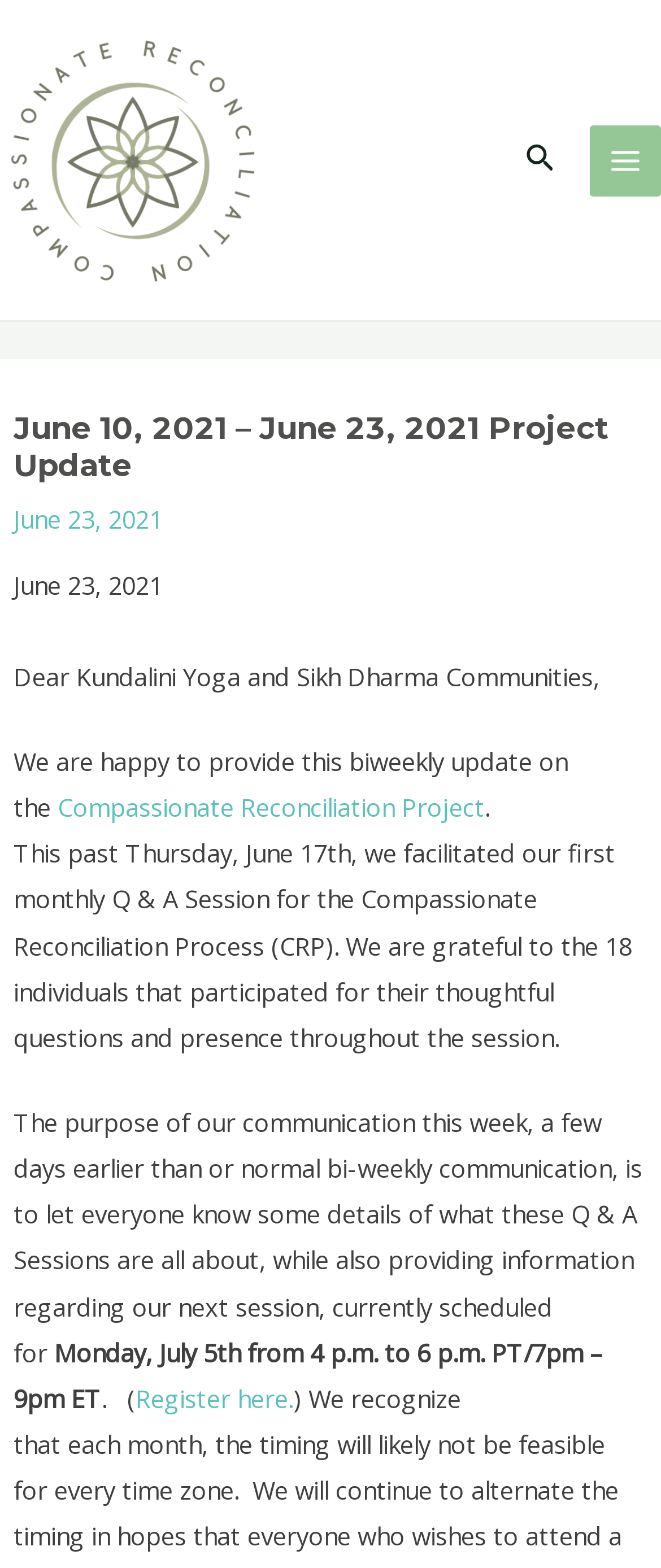Please determine the main heading text of this webpage.

June 10, 2021 – June 23, 2021 Project Update